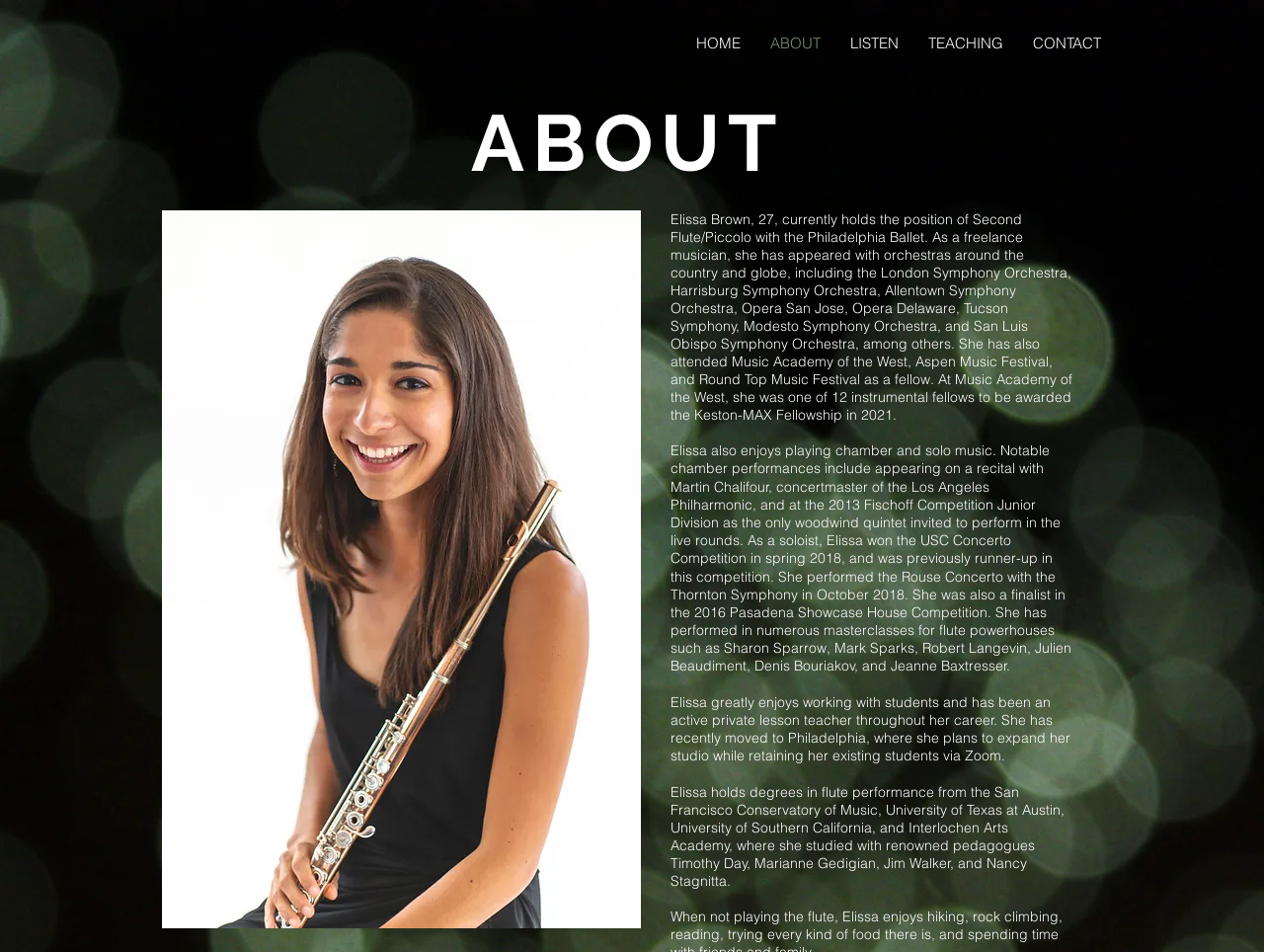What is Elissa Brown's teaching experience?
Please utilize the information in the image to give a detailed response to the question.

I found this information in the fourth paragraph, where it says 'Elissa greatly enjoys working with students and has been an active private lesson teacher throughout her career.'